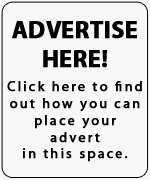Give a thorough explanation of the image.

The image prominently features a call to action with the bold text “ADVERTISE HERE!” at the top, signifying an opportunity for promotion. Below this attention-grabbing phrase, a secondary message encourages potential advertisers with the instruction: “Click here to find out how you can place your advert in this space.” The overall design is simple yet effective, utilizing a clear font and layout to draw attention. The stark contrast between the text and background ensures easy readability, making it an ideal spot for businesses looking to reach a wider audience.